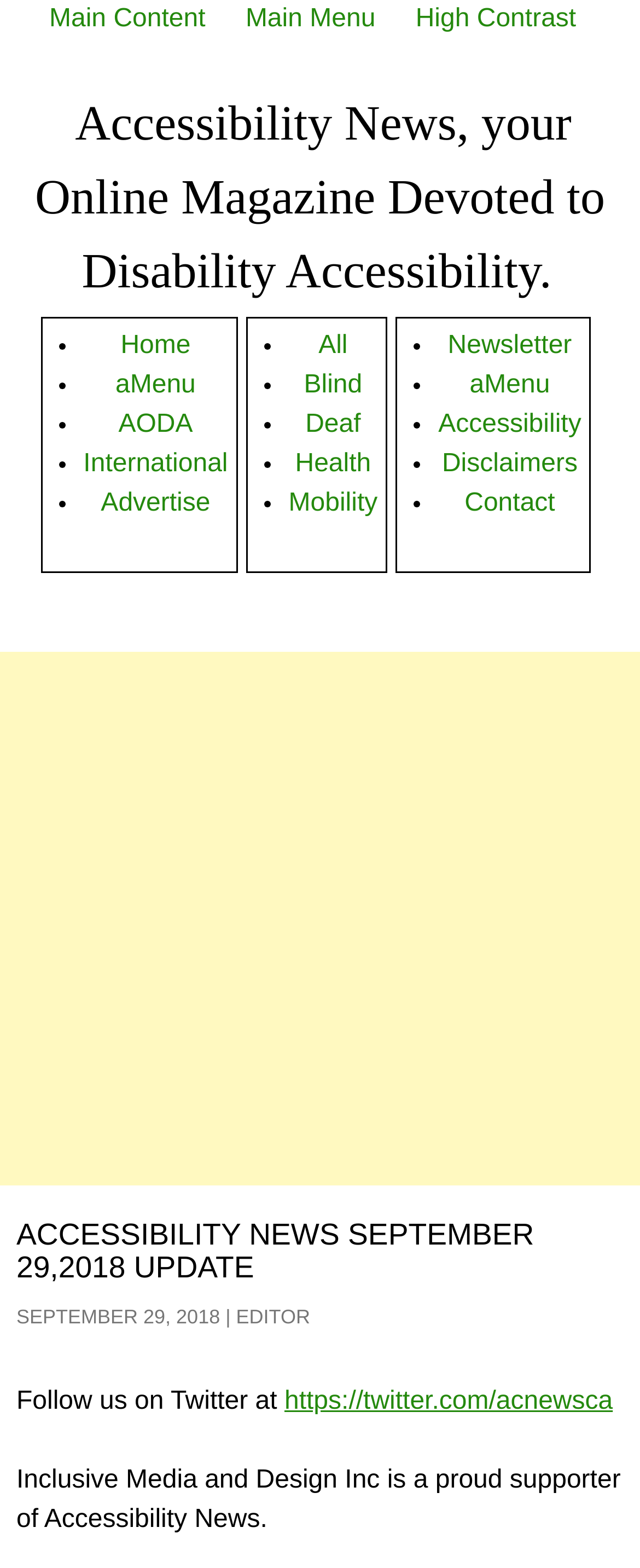Please provide the bounding box coordinate of the region that matches the element description: aria-label="Advertisement" name="aswift_1" title="Advertisement". Coordinates should be in the format (top-left x, top-left y, bottom-right x, bottom-right y) and all values should be between 0 and 1.

[0.0, 0.416, 1.0, 0.756]